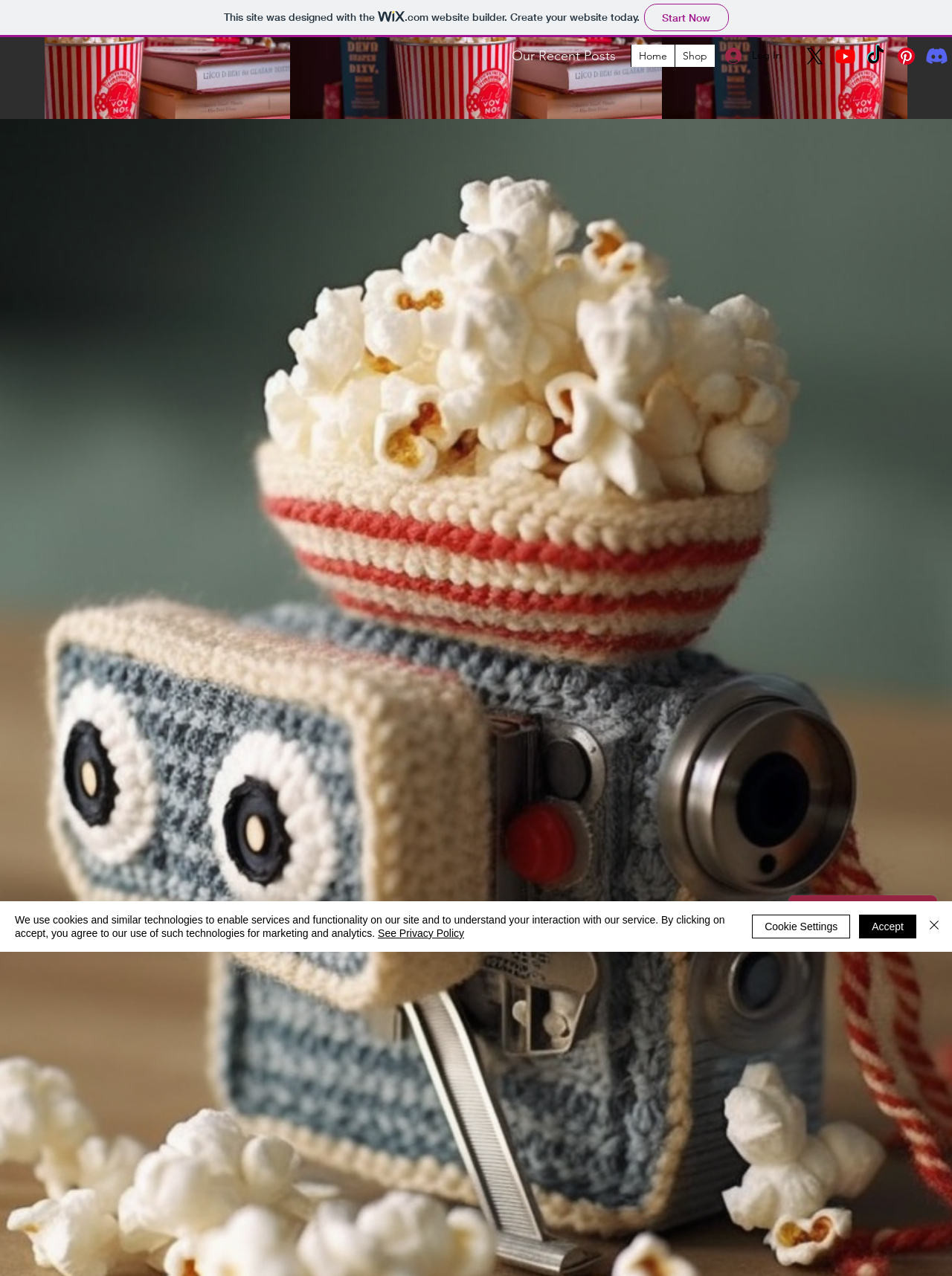What is the name of the chat service integrated into the site?
Please provide a comprehensive and detailed answer to the question.

The answer can be found by looking at the iframe element on the page, which has the title 'Wix Chat' and is likely used to provide live chat support to users.